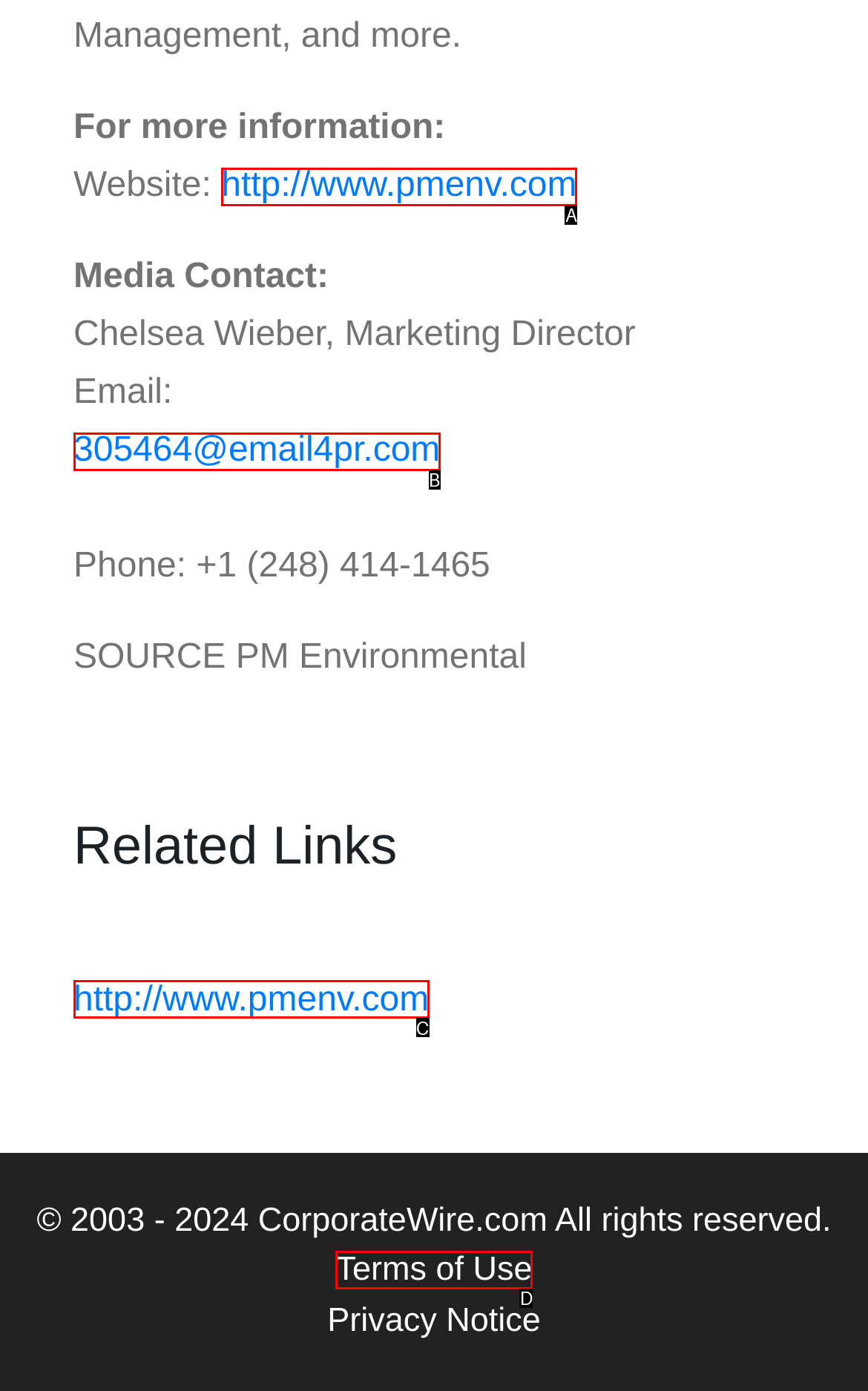Choose the letter that best represents the description: http://www.pmenv.com. Provide the letter as your response.

C